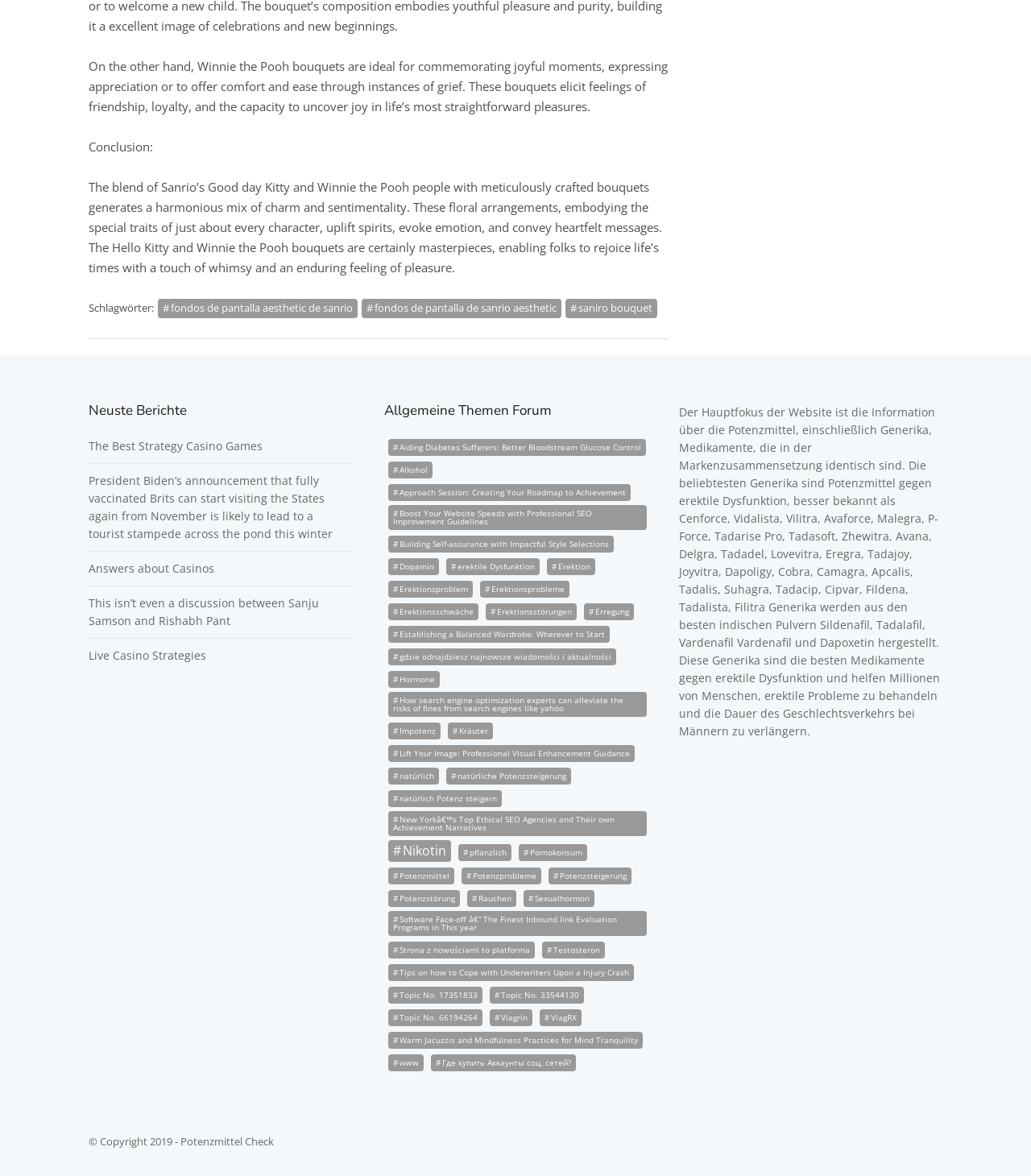What is the last link under the 'Der Hauptfokus der Website ist die Information über die Potenzmittel...' text?
Answer briefly with a single word or phrase based on the image.

Tadajoy